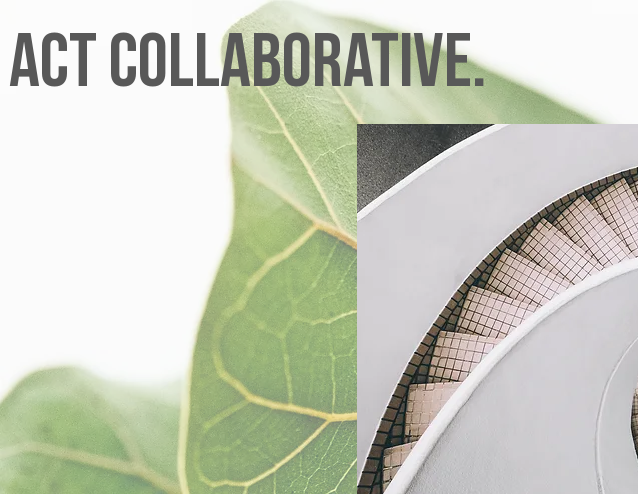Detail every aspect of the image in your caption.

The image features a visually striking composition that combines elements of nature and architecture. In the background, the intricate details of a leaf are visible, showcasing its vibrant green hues and delicate texture, symbolizing growth and collaboration. Superimposed on this natural backdrop is a circular architectural feature, suggesting unity and connection. The overlay text boldly states “ACT COLLABORATIVE.” This phrase emphasizes the importance of teamwork and collective effort in fostering an innovative and supportive environment. The overall design communicates a powerful message about the value of collaboration, reinforcing the idea that working together is essential for achieving shared goals and positive outcomes.